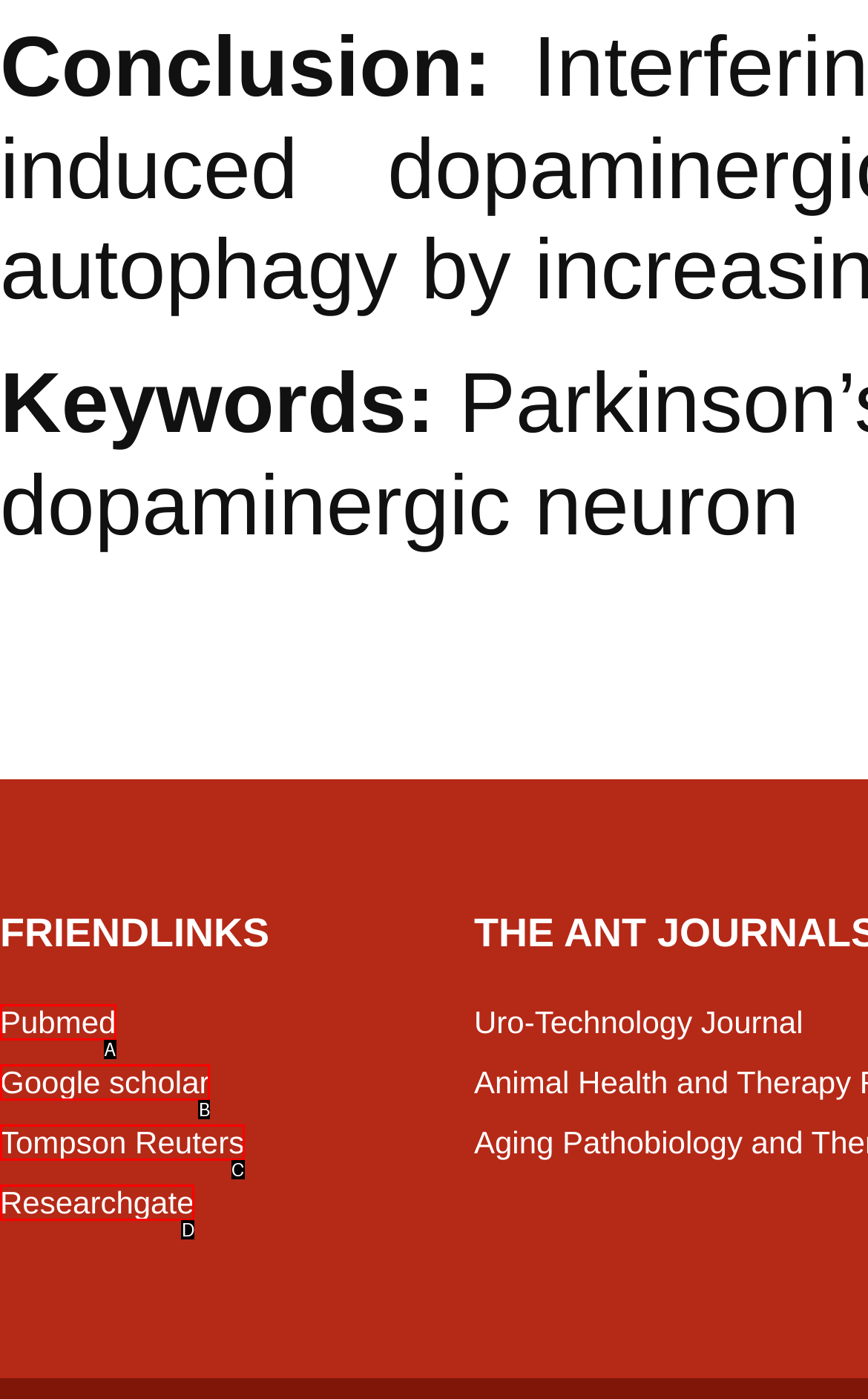Match the following description to a UI element: Pubmed
Provide the letter of the matching option directly.

A